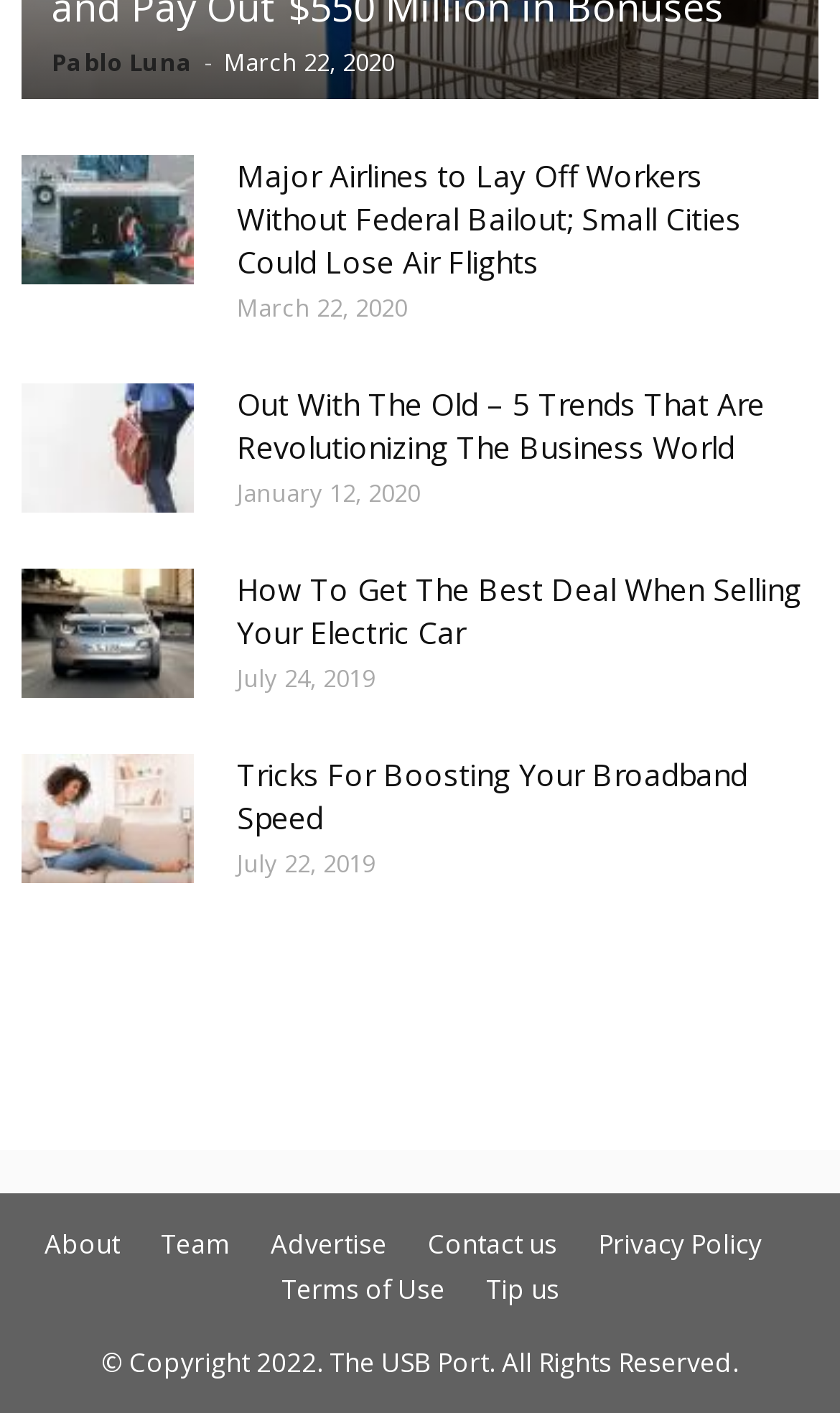What is the topic of the article with the image of a woman browsing the internet?
From the screenshot, provide a brief answer in one word or phrase.

Tricks For Boosting Your Broadband Speed